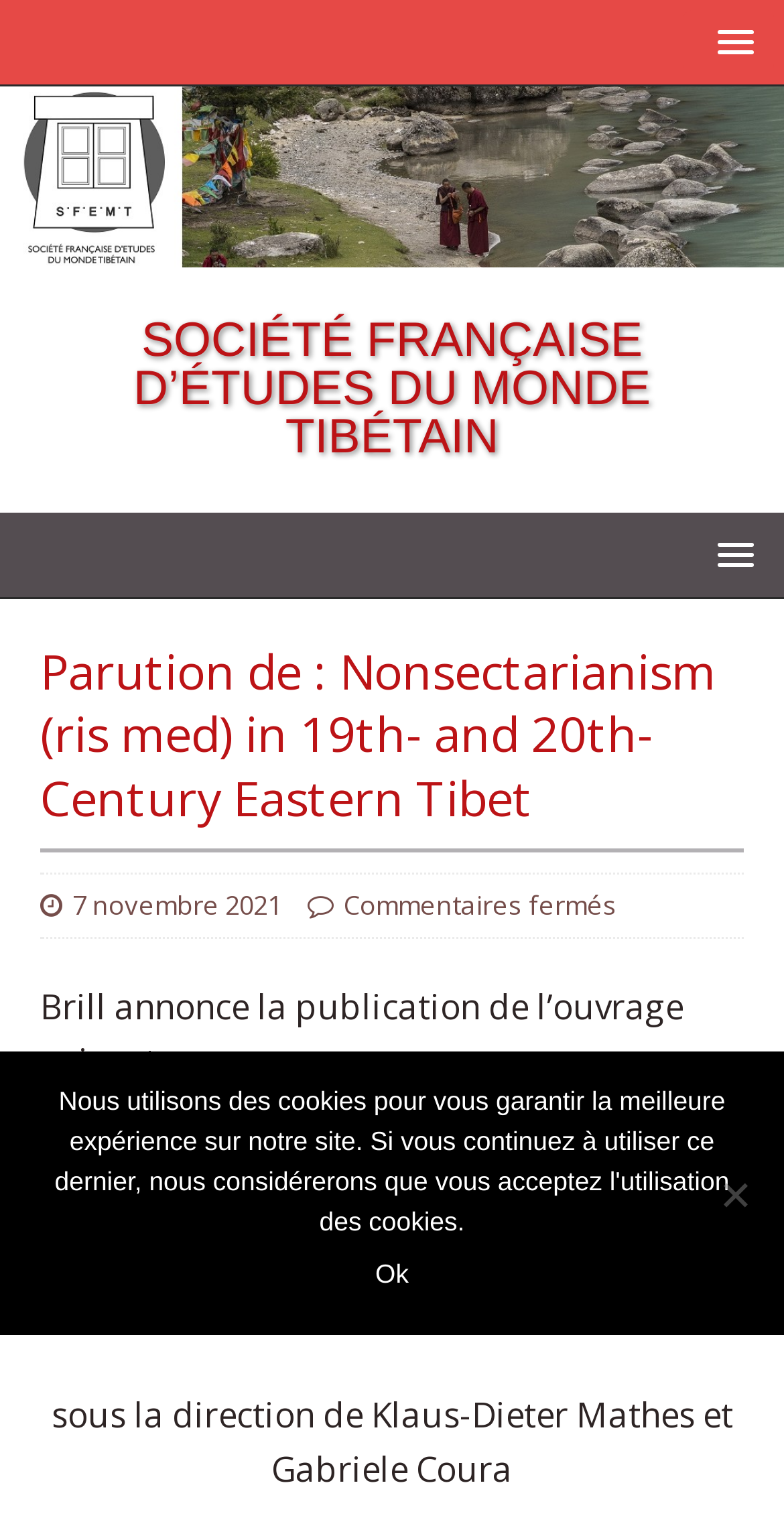Extract the bounding box for the UI element that matches this description: "Ok".

[0.479, 0.818, 0.521, 0.844]